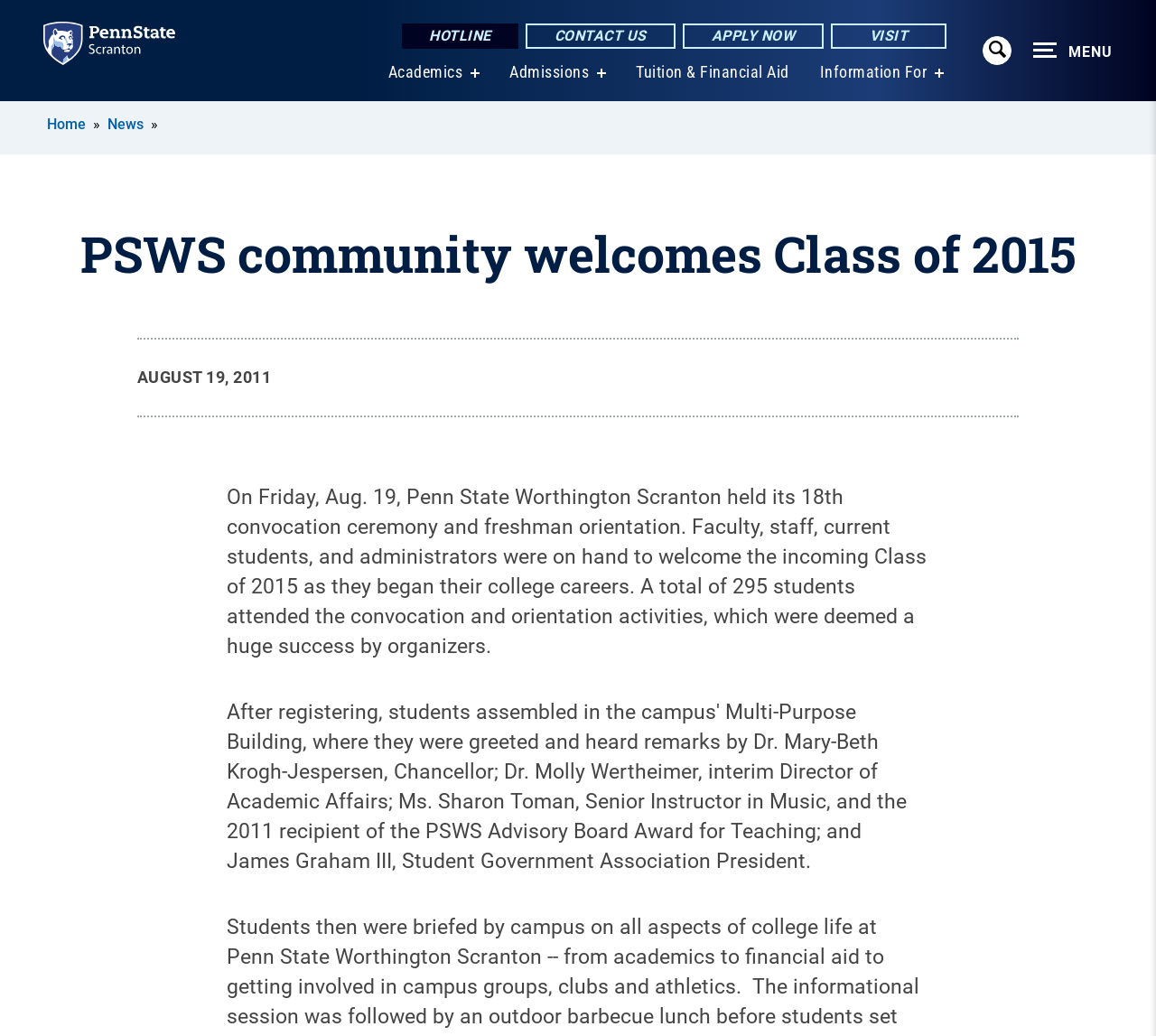Kindly determine the bounding box coordinates for the area that needs to be clicked to execute this instruction: "Follow UPMC on Facebook".

None